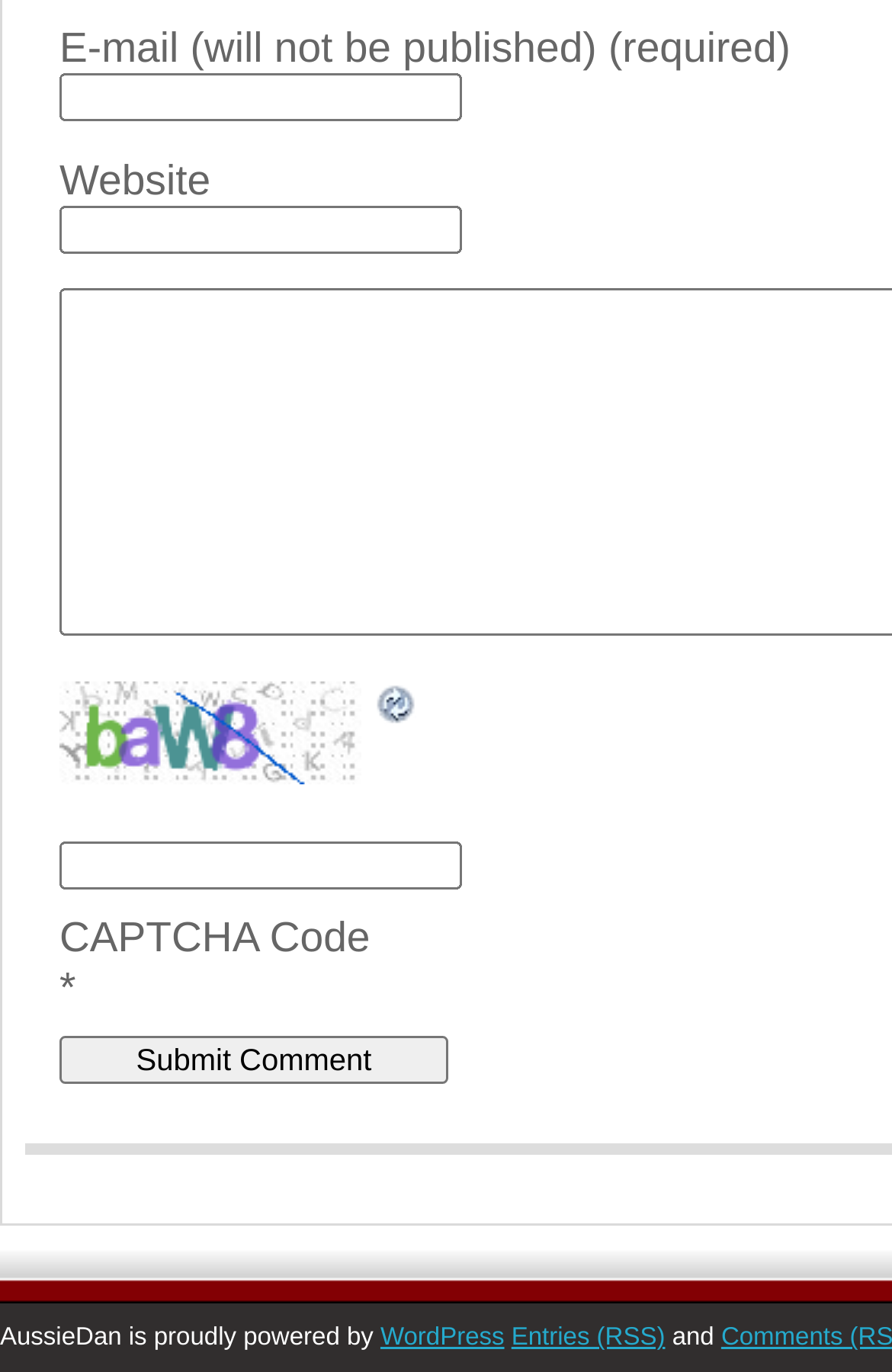Highlight the bounding box of the UI element that corresponds to this description: "parent_node: CAPTCHA Code name="si_captcha_code"".

[0.067, 0.614, 0.518, 0.649]